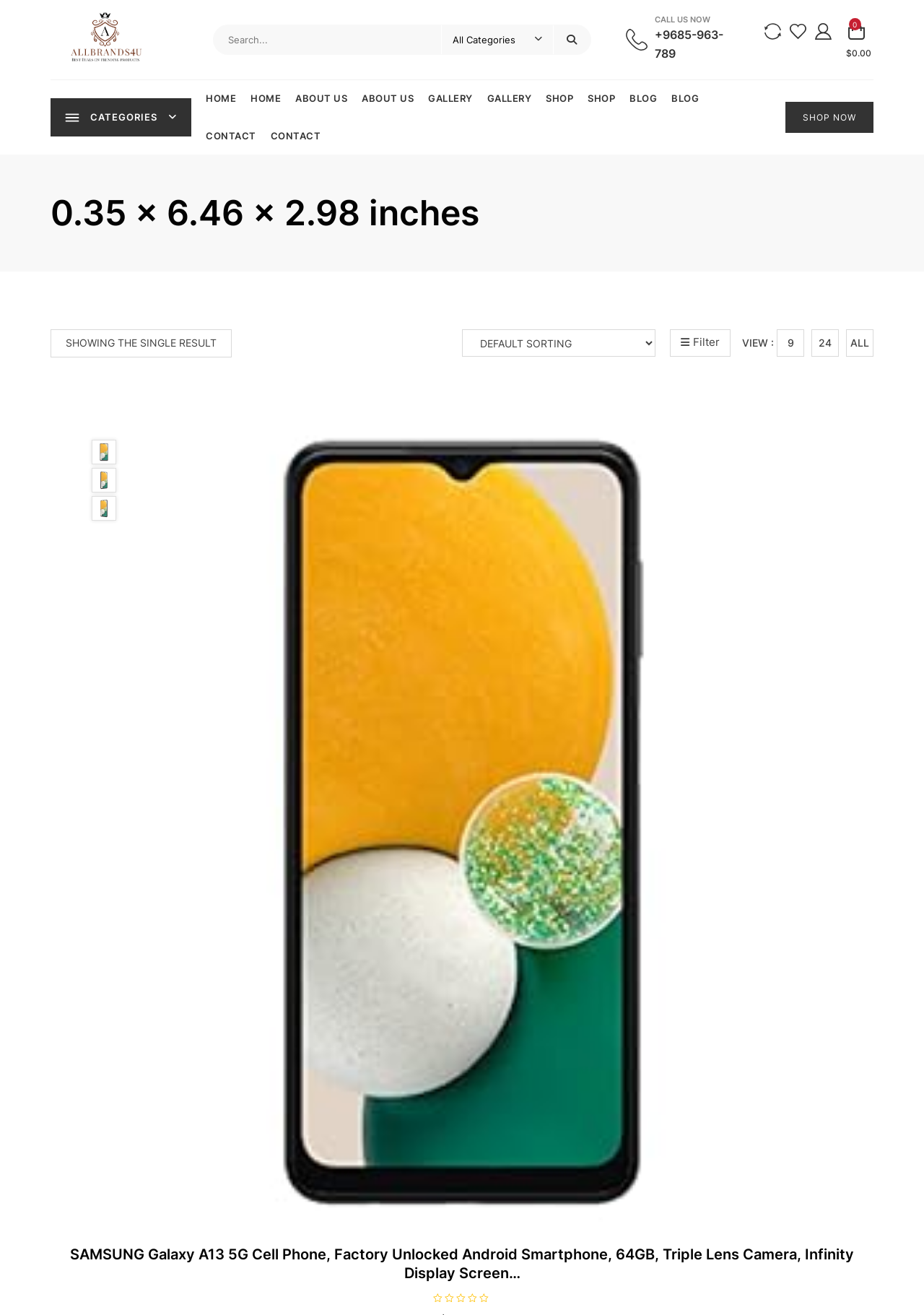Predict the bounding box for the UI component with the following description: "0 $0.00".

[0.908, 0.017, 0.945, 0.044]